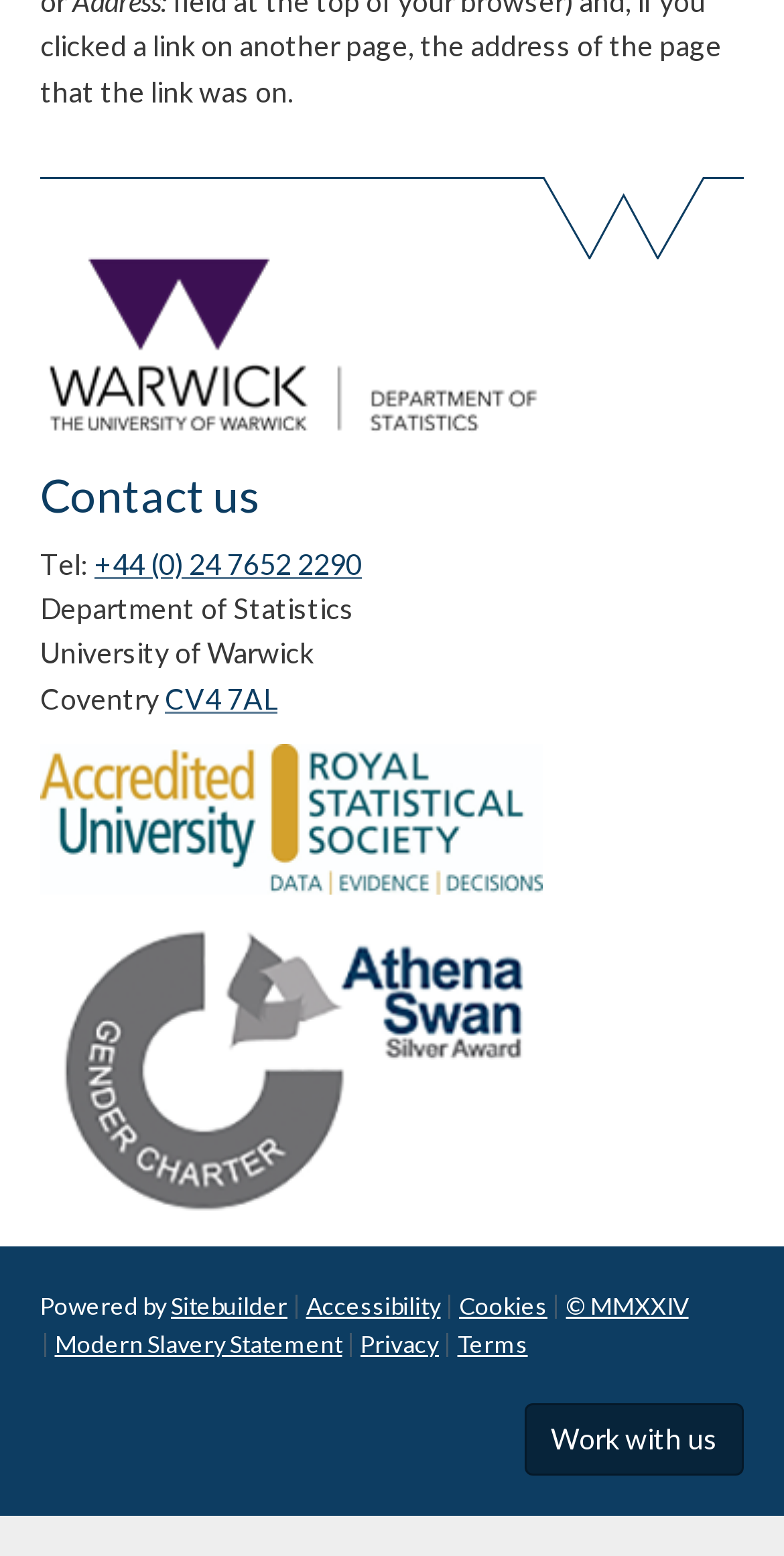Locate the bounding box coordinates of the element I should click to achieve the following instruction: "Visit the Royal Statistical Society website".

[0.051, 0.514, 0.692, 0.536]